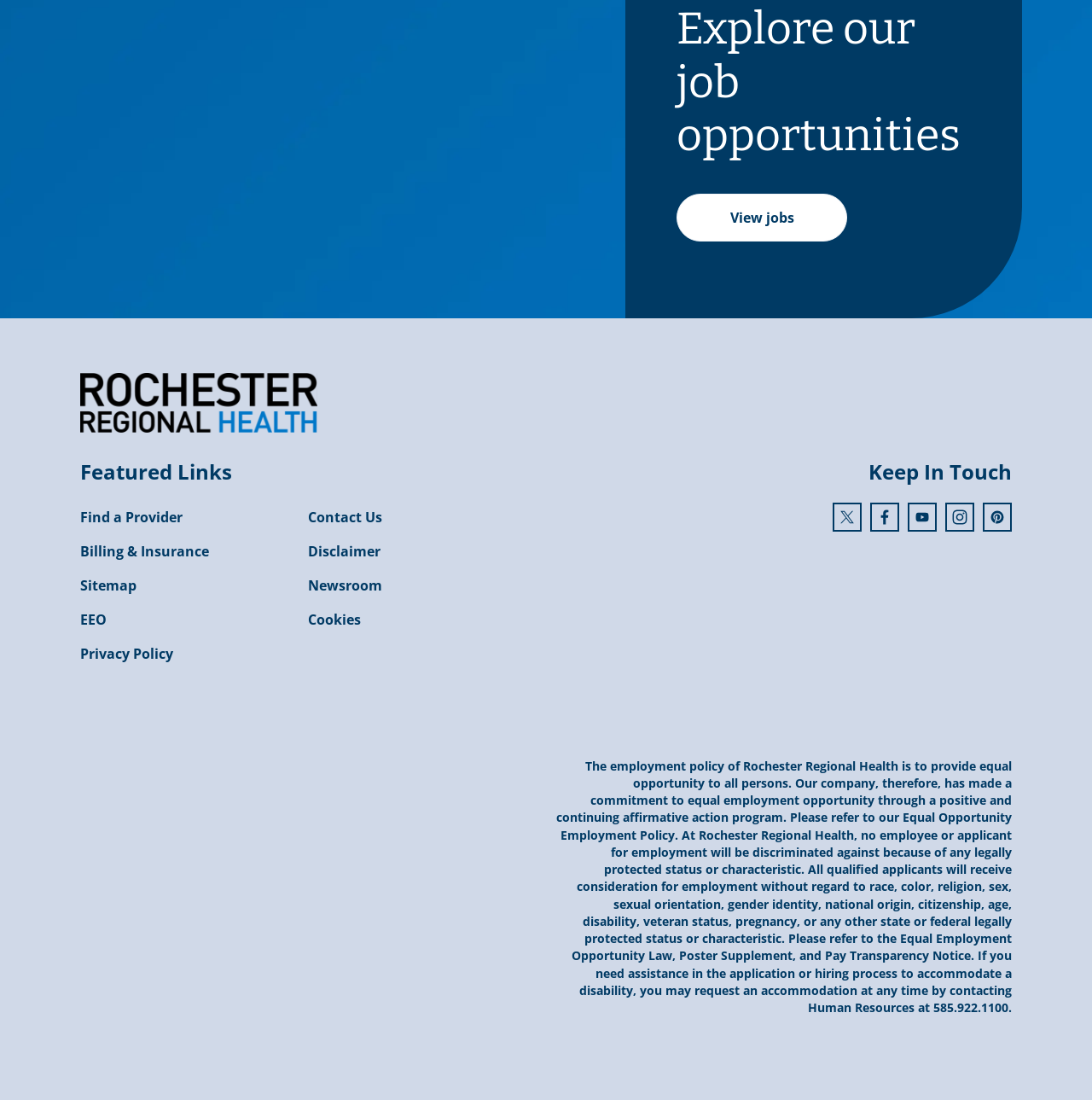Determine the bounding box coordinates for the clickable element required to fulfill the instruction: "Contact us". Provide the coordinates as four float numbers between 0 and 1, i.e., [left, top, right, bottom].

[0.282, 0.455, 0.491, 0.486]